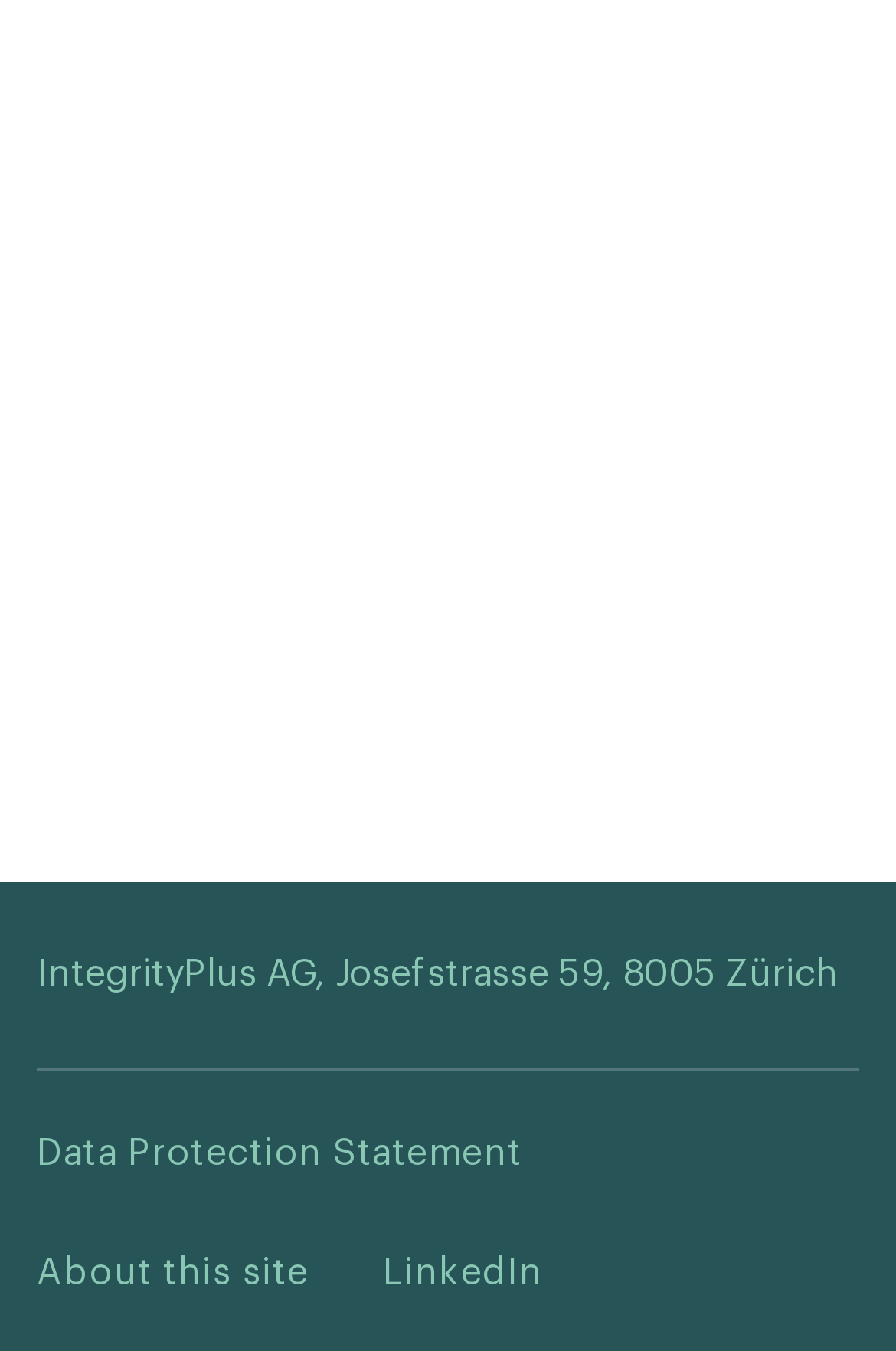What is the address of IntegrityPlus AG?
Can you provide a detailed and comprehensive answer to the question?

The address of IntegrityPlus AG can be found in the bottom section of the webpage, where it is written as a static text.